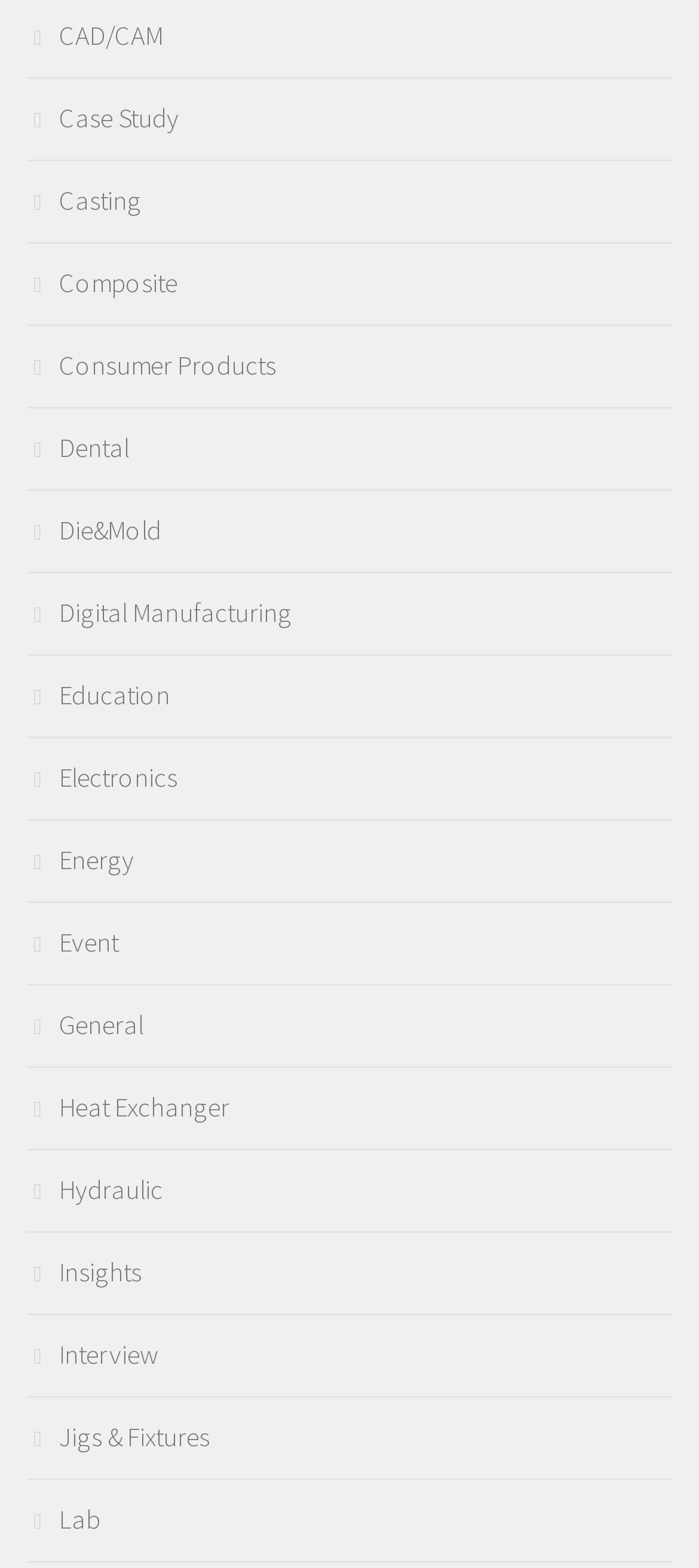Could you indicate the bounding box coordinates of the region to click in order to complete this instruction: "view Case Study".

[0.038, 0.063, 0.256, 0.085]